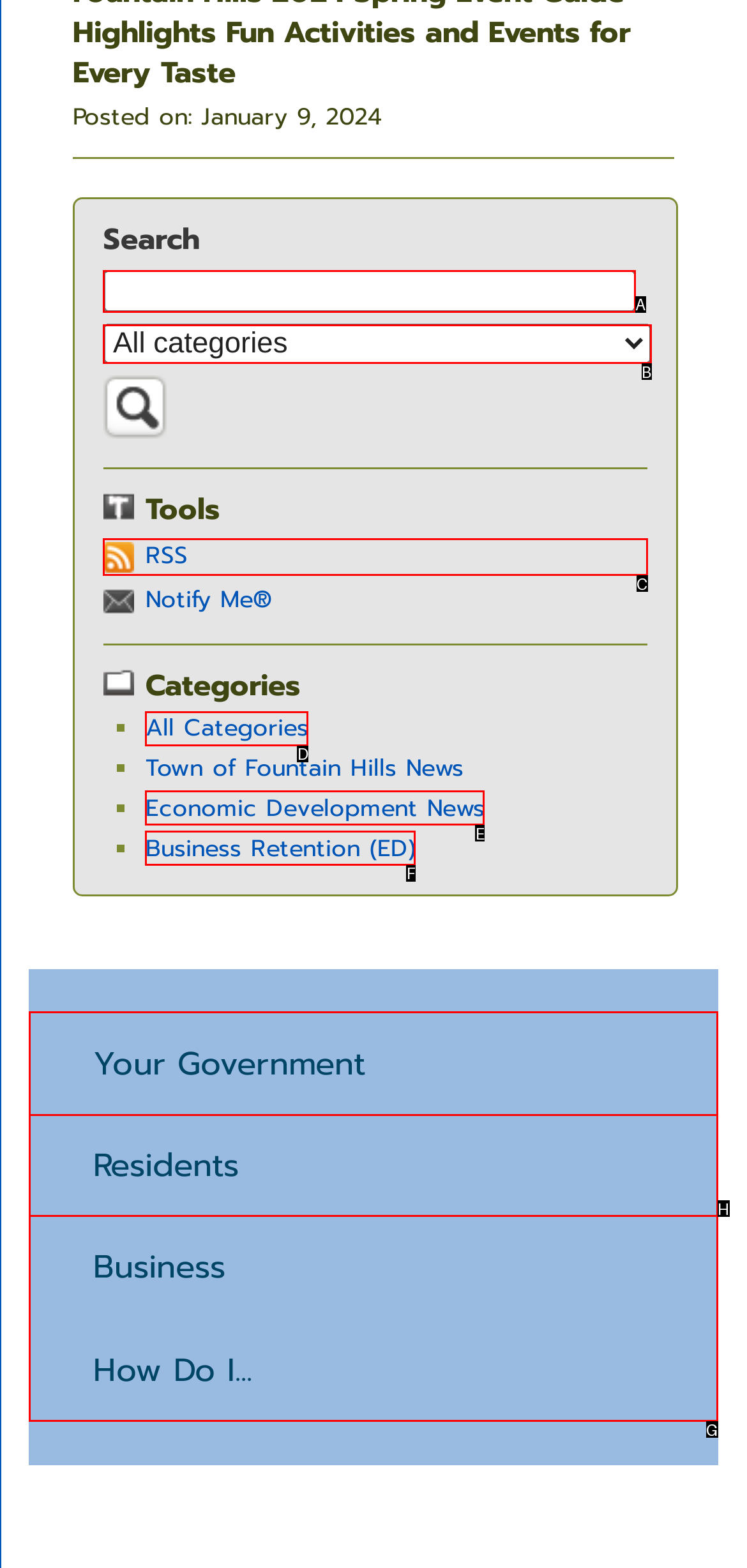Tell me the letter of the UI element I should click to accomplish the task: Select a category based on the choices provided in the screenshot.

B